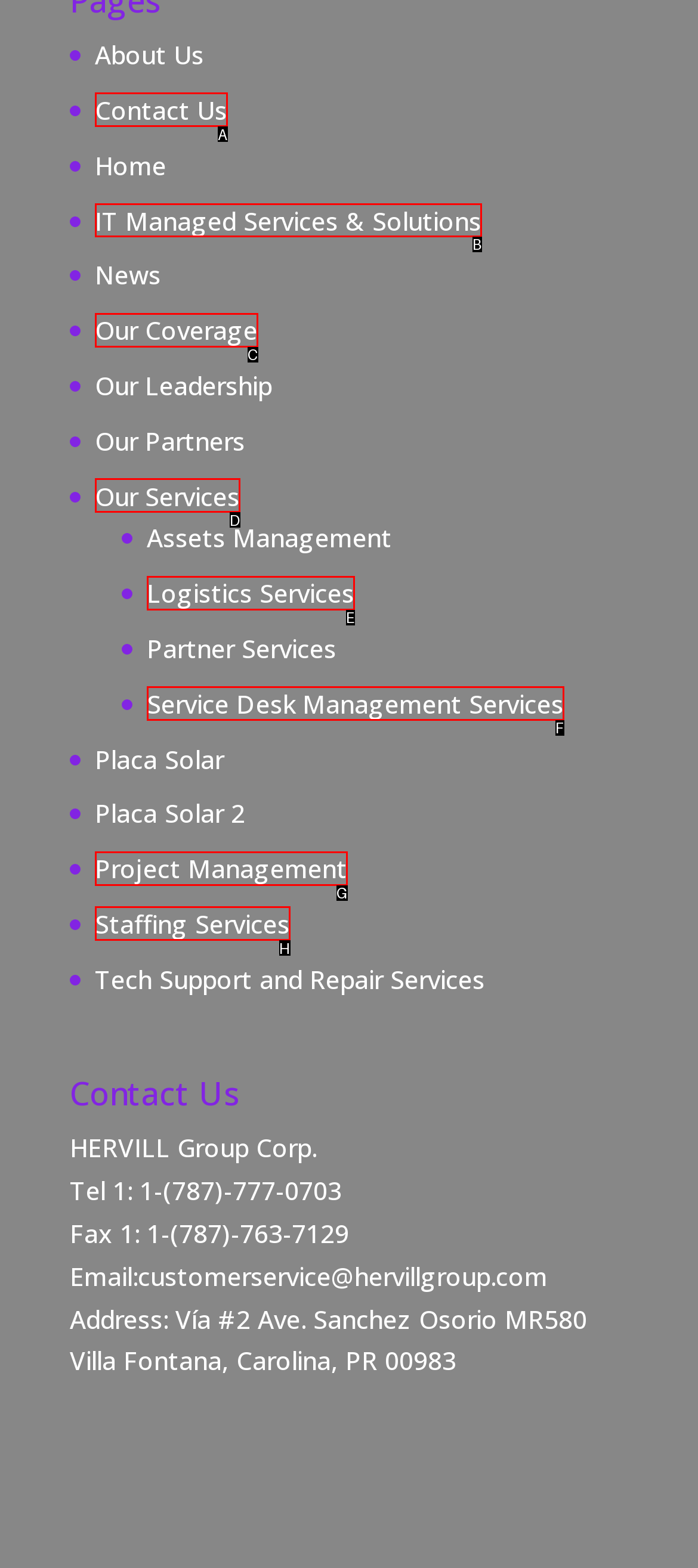Choose the letter of the element that should be clicked to complete the task: Learn more about Proxmox
Answer with the letter from the possible choices.

None